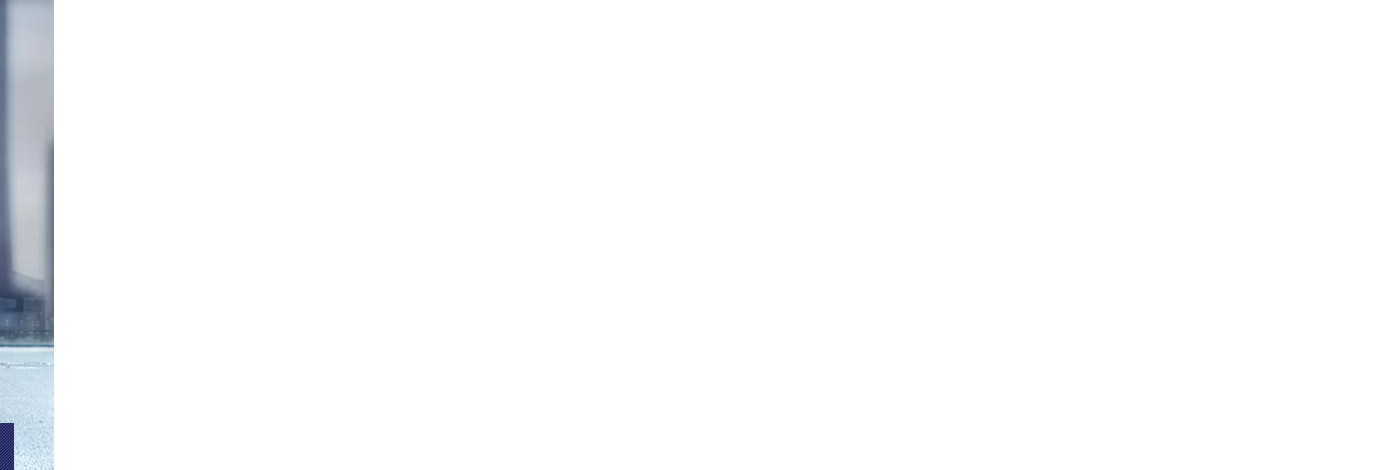Please reply to the following question with a single word or a short phrase:
What is the company's mission?

Provide reliable quality at reasonable prices